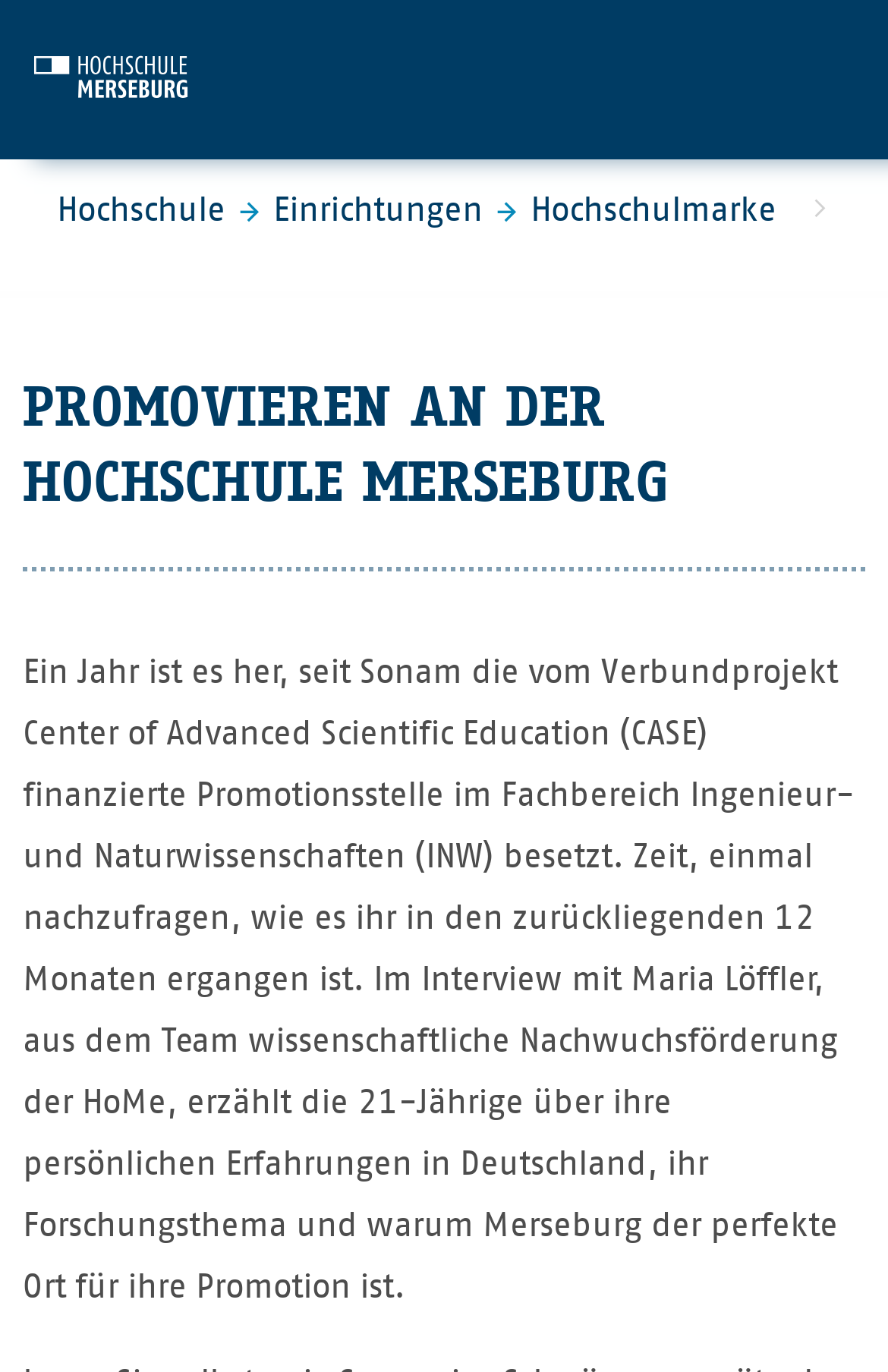What is the name of the person being interviewed?
Based on the image, answer the question with as much detail as possible.

The name of the person being interviewed is mentioned in the text as 'Sonam', which is also the title of the webpage. The text describes Sonam's experiences and research topic in an interview with Maria Löffler.